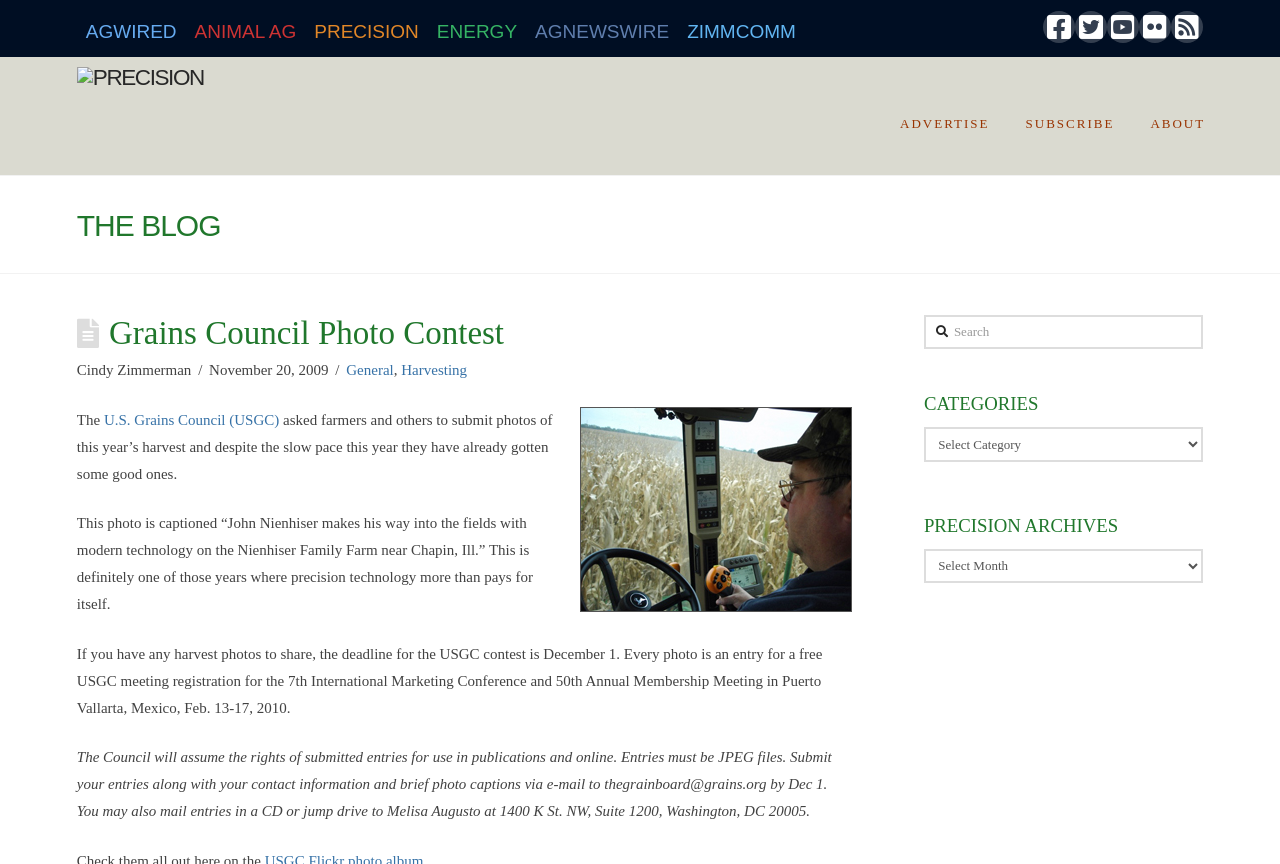What is the deadline for submitting photos to the contest?
Please provide a comprehensive and detailed answer to the question.

The deadline for submitting photos to the contest is mentioned in the text 'If you have any harvest photos to share, the deadline for the USGC contest is December 1.' which is a part of the webpage's content.